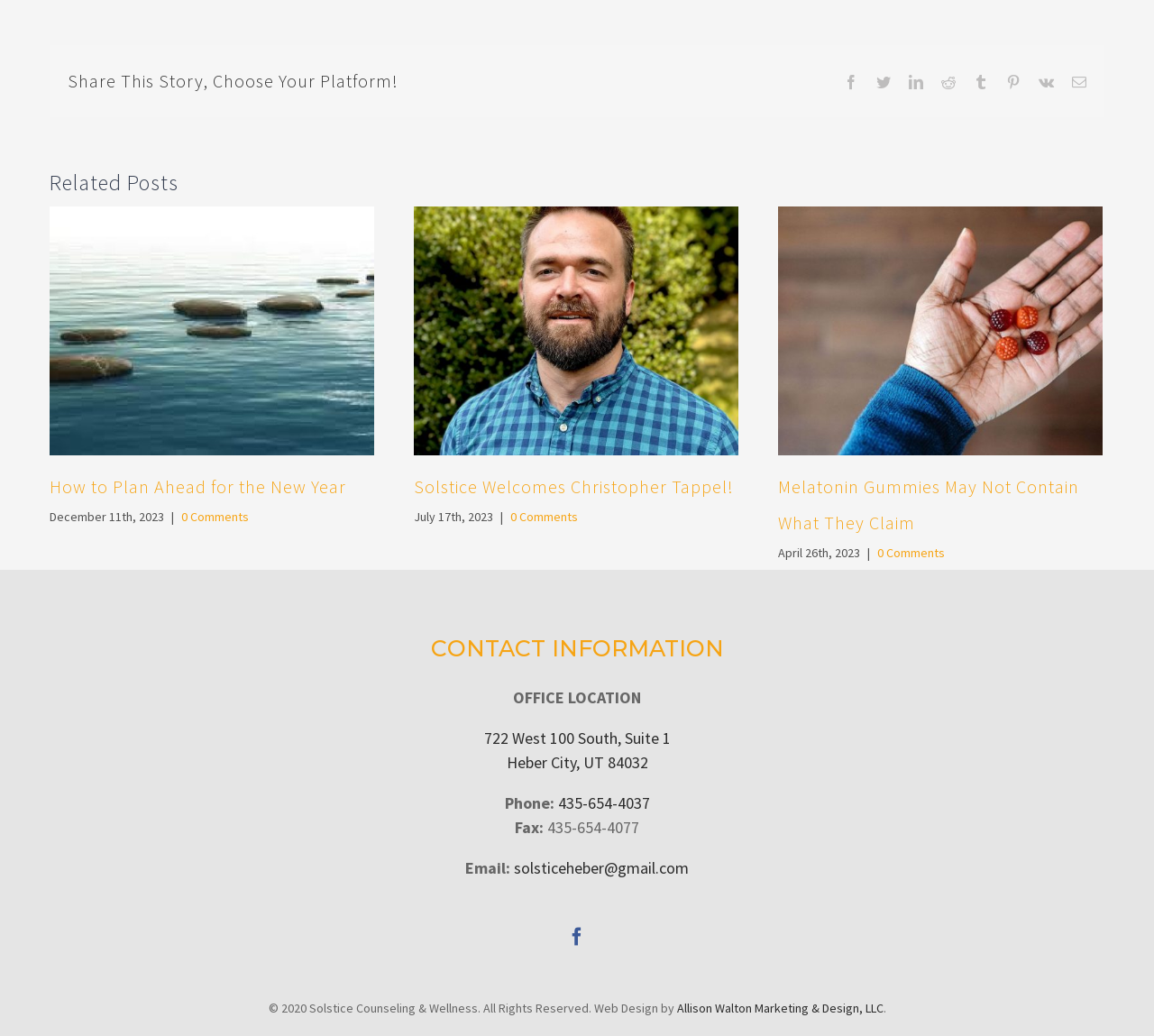Locate the bounding box coordinates of the element I should click to achieve the following instruction: "View related post 'How to Plan Ahead for the New Year'".

[0.043, 0.458, 0.3, 0.48]